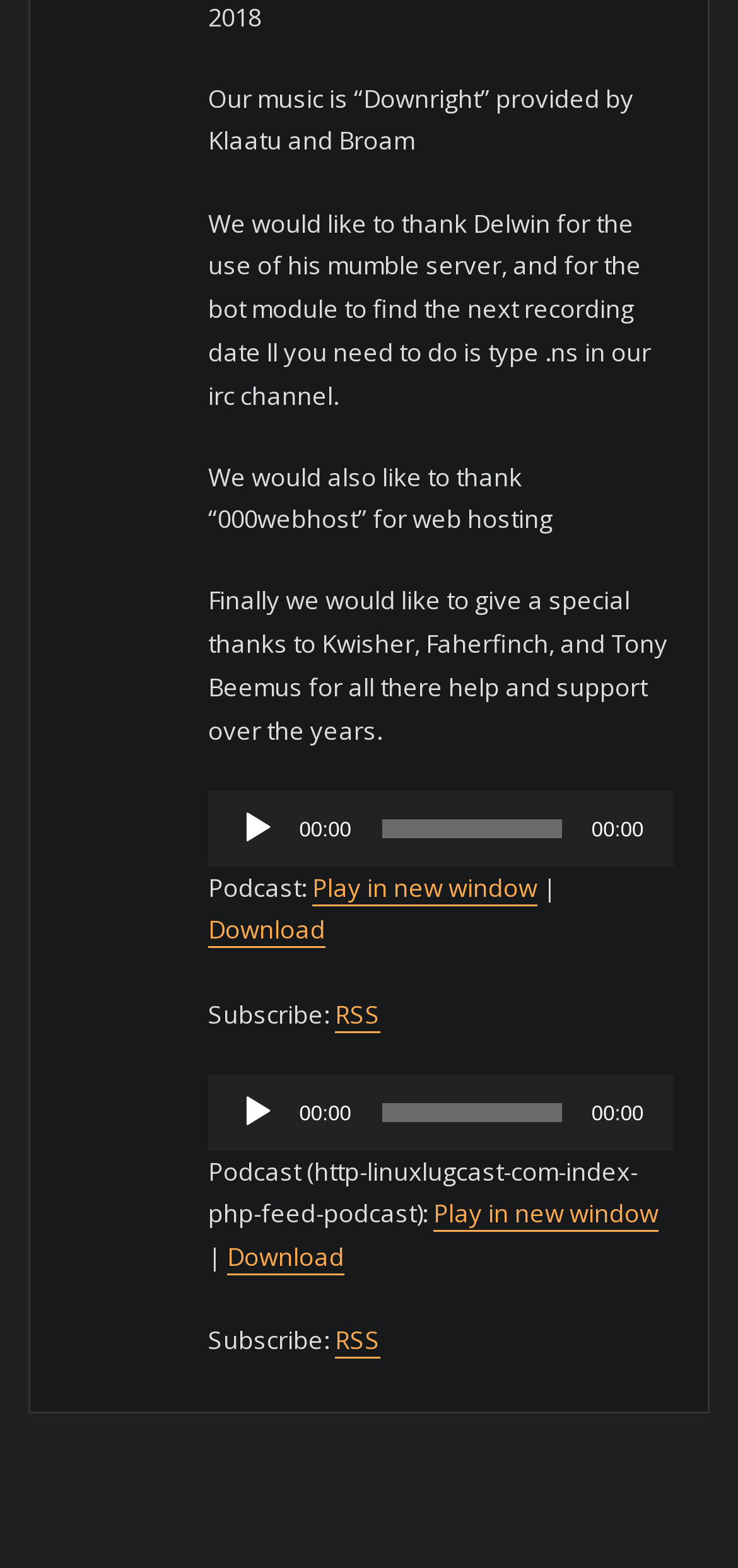Using the description "aria-label="Play" title="Play"", predict the bounding box of the relevant HTML element.

[0.323, 0.516, 0.375, 0.54]